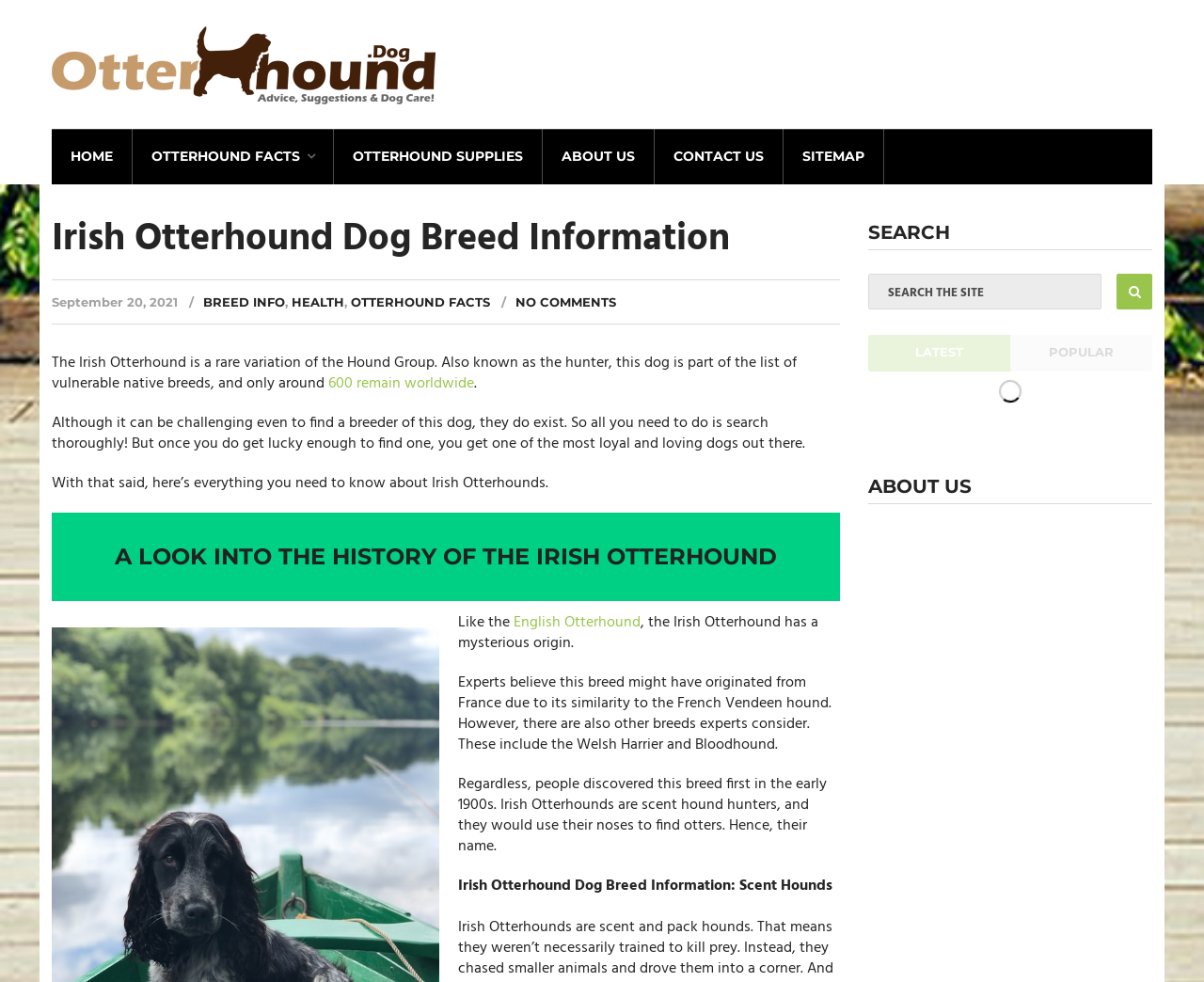Please find the bounding box coordinates of the element that you should click to achieve the following instruction: "go to home page". The coordinates should be presented as four float numbers between 0 and 1: [left, top, right, bottom].

[0.043, 0.131, 0.11, 0.188]